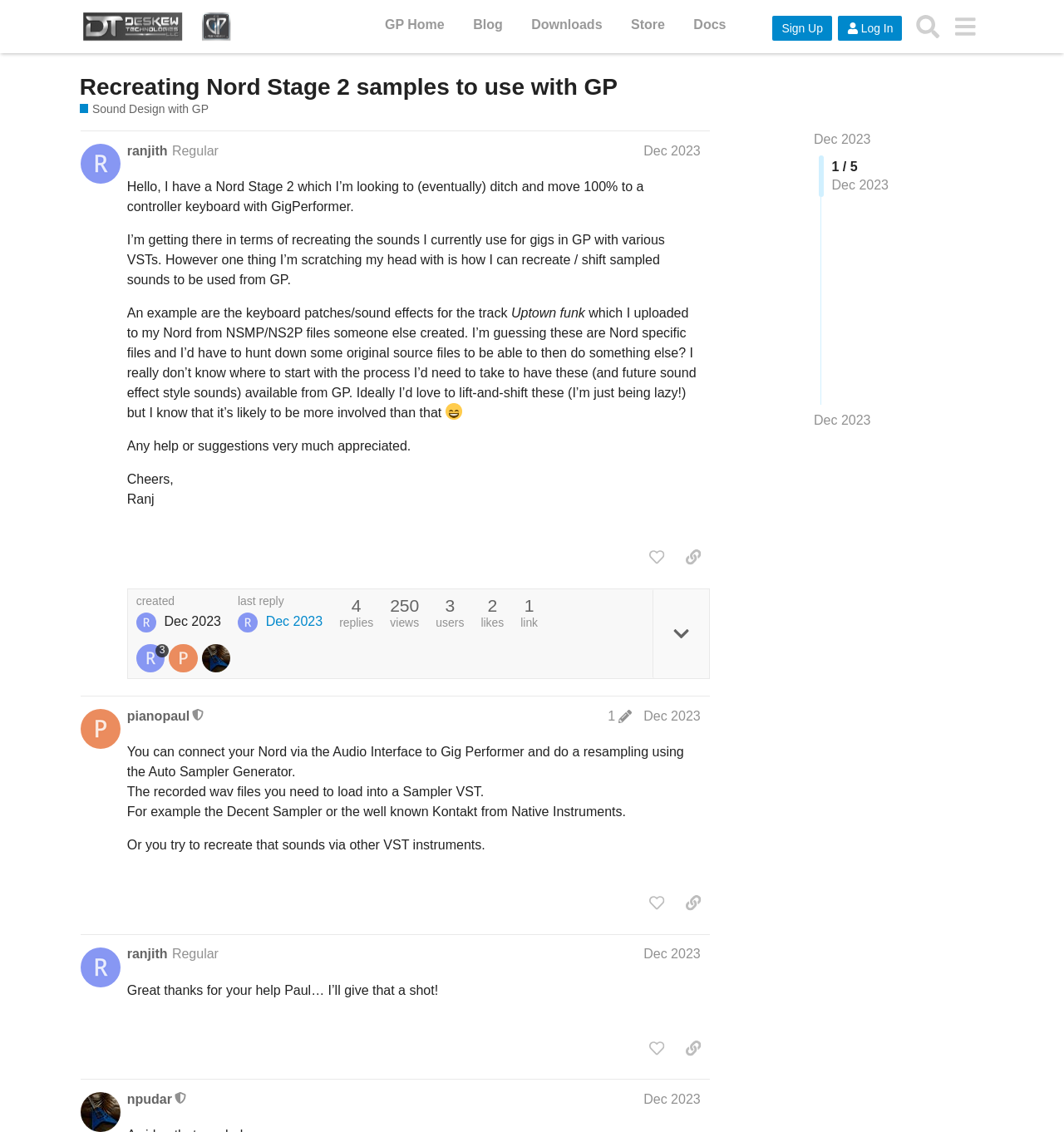Please identify the bounding box coordinates of the region to click in order to complete the task: "Search for something in the forum". The coordinates must be four float numbers between 0 and 1, specified as [left, top, right, bottom].

[0.854, 0.007, 0.89, 0.04]